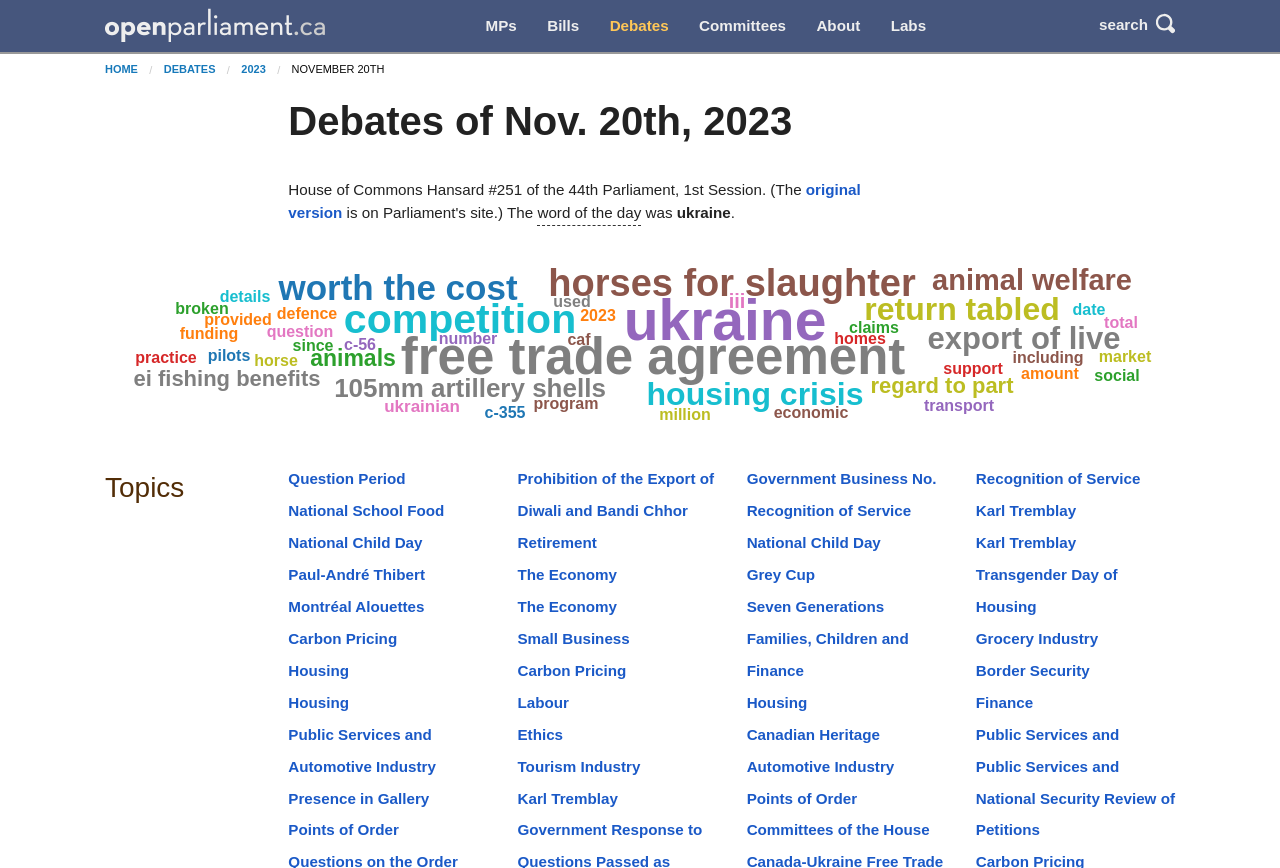Determine the primary headline of the webpage.

Debates of Nov. 20th, 2023